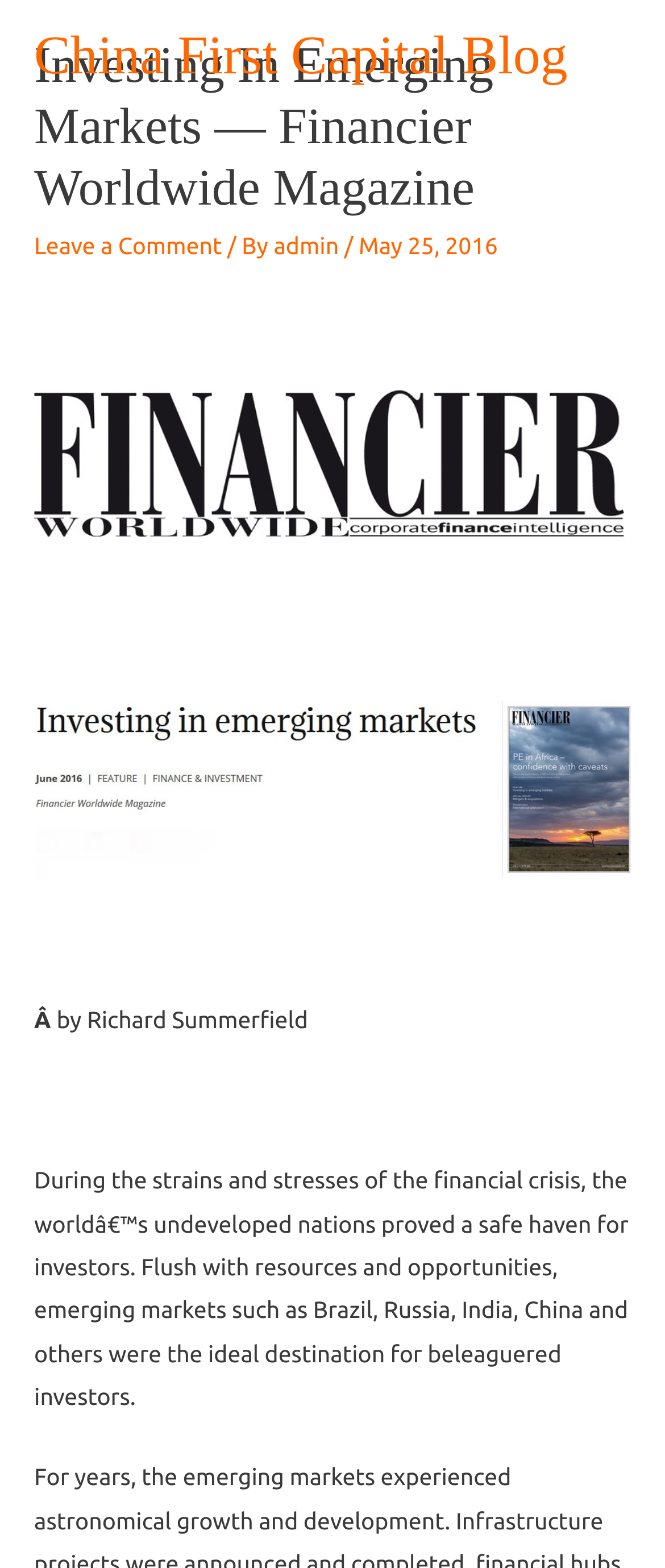Please determine the bounding box coordinates for the element with the description: "Leave a Comment".

[0.051, 0.147, 0.334, 0.165]